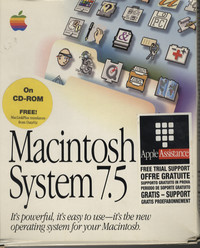Give a one-word or short phrase answer to the question: 
What languages are supported for trial support?

English and French